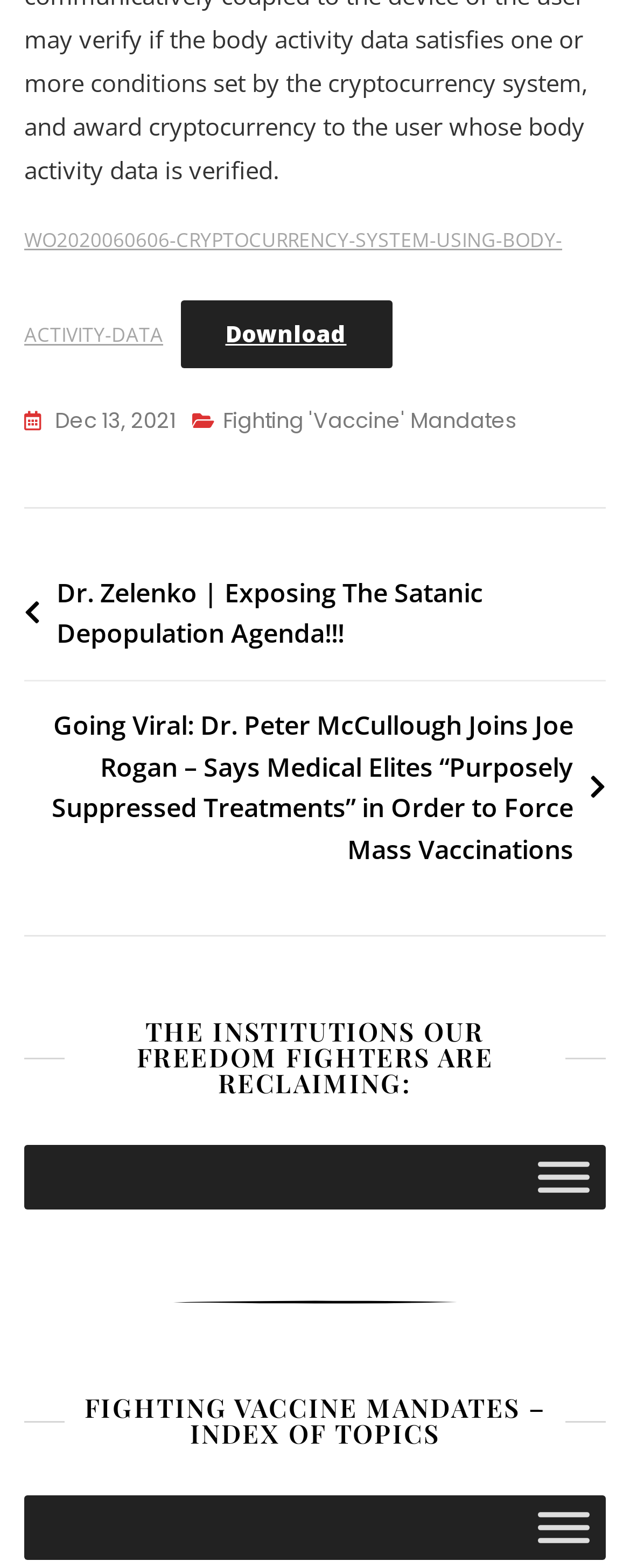Respond to the question below with a single word or phrase:
What type of image is displayed on the webpage?

Unknown